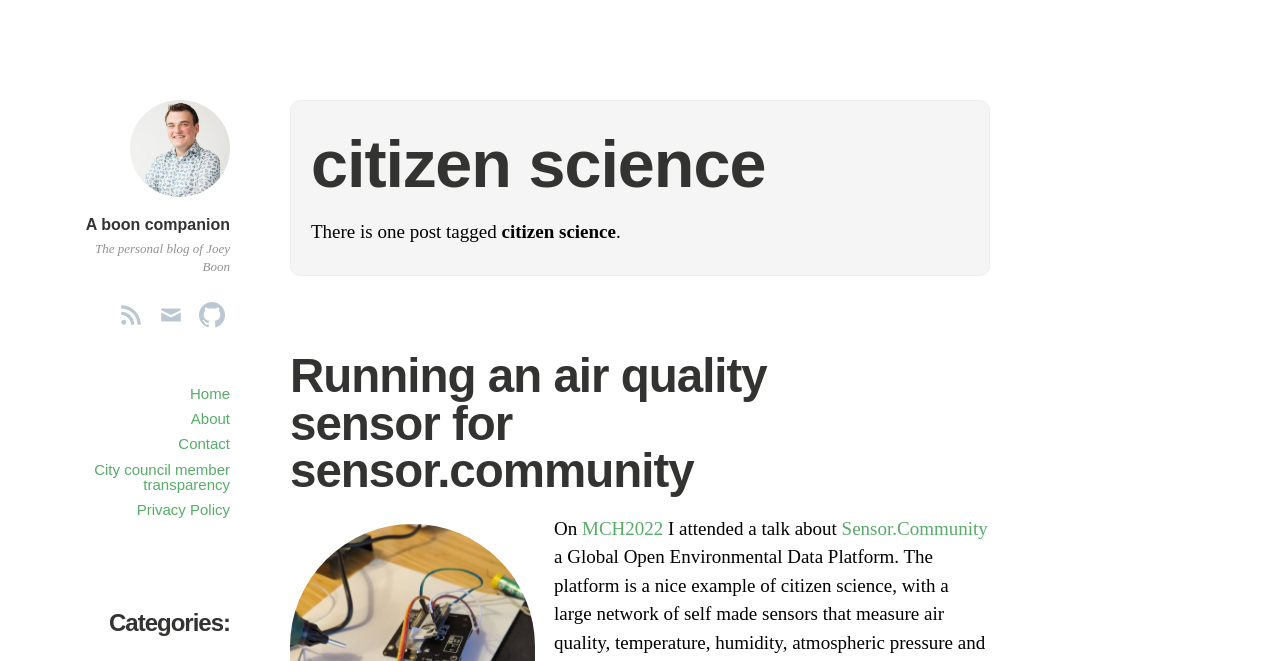Find the bounding box coordinates of the element to click in order to complete this instruction: "click the RSS link". The bounding box coordinates must be four float numbers between 0 and 1, denoted as [left, top, right, bottom].

[0.088, 0.452, 0.116, 0.484]